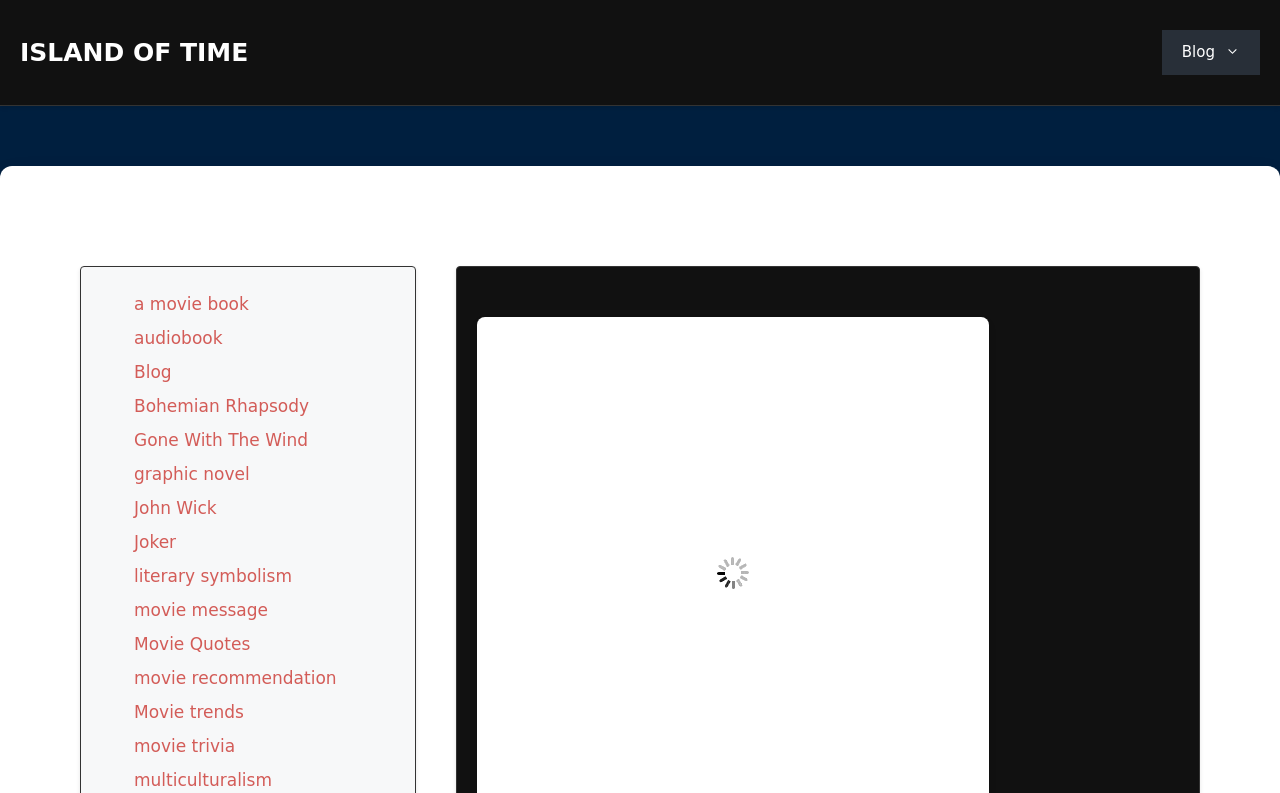What is the purpose of the 'Primary' navigation?
From the screenshot, supply a one-word or short-phrase answer.

Site navigation